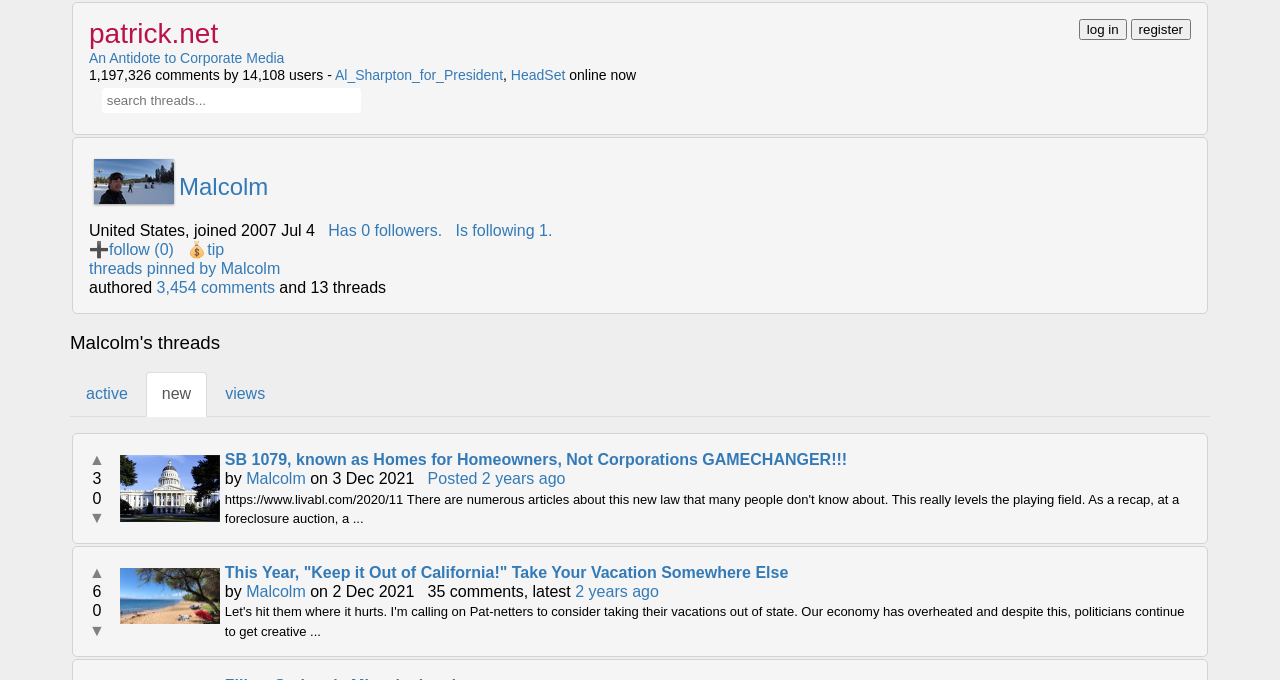Identify the bounding box coordinates of the HTML element based on this description: "threads pinned by Malcolm".

[0.07, 0.382, 0.219, 0.407]